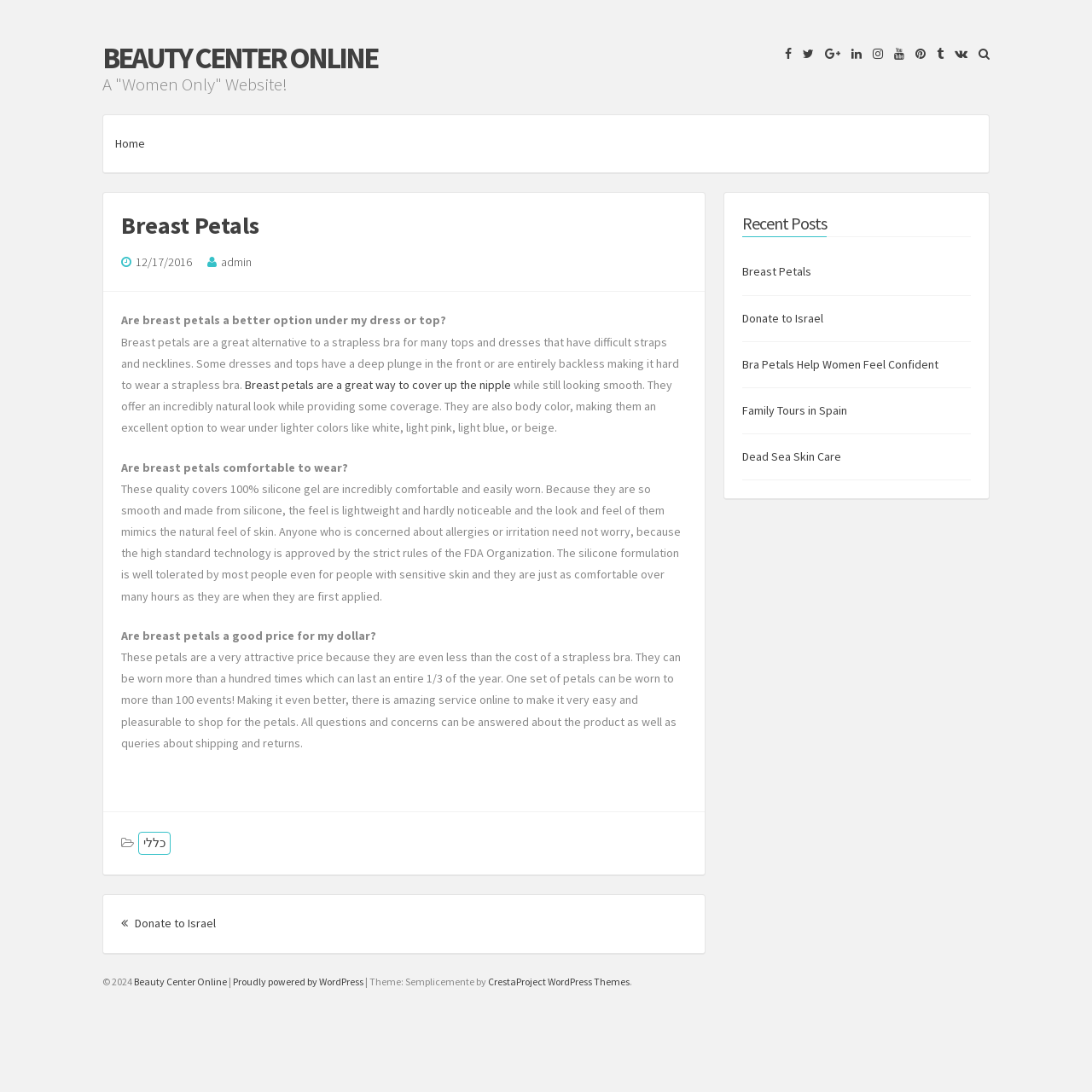Calculate the bounding box coordinates of the UI element given the description: "Google Plus".

[0.748, 0.042, 0.77, 0.056]